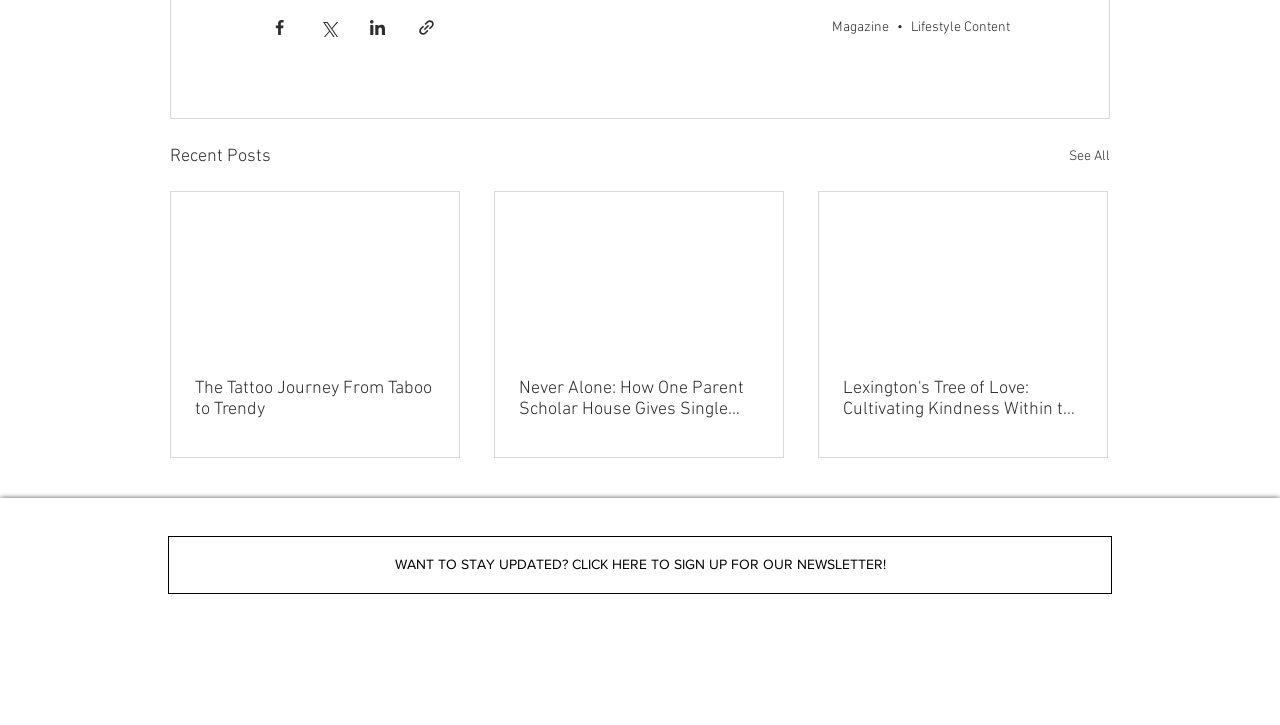What type of content is featured on this webpage?
Based on the visual content, answer with a single word or a brief phrase.

Lifestyle and magazine content